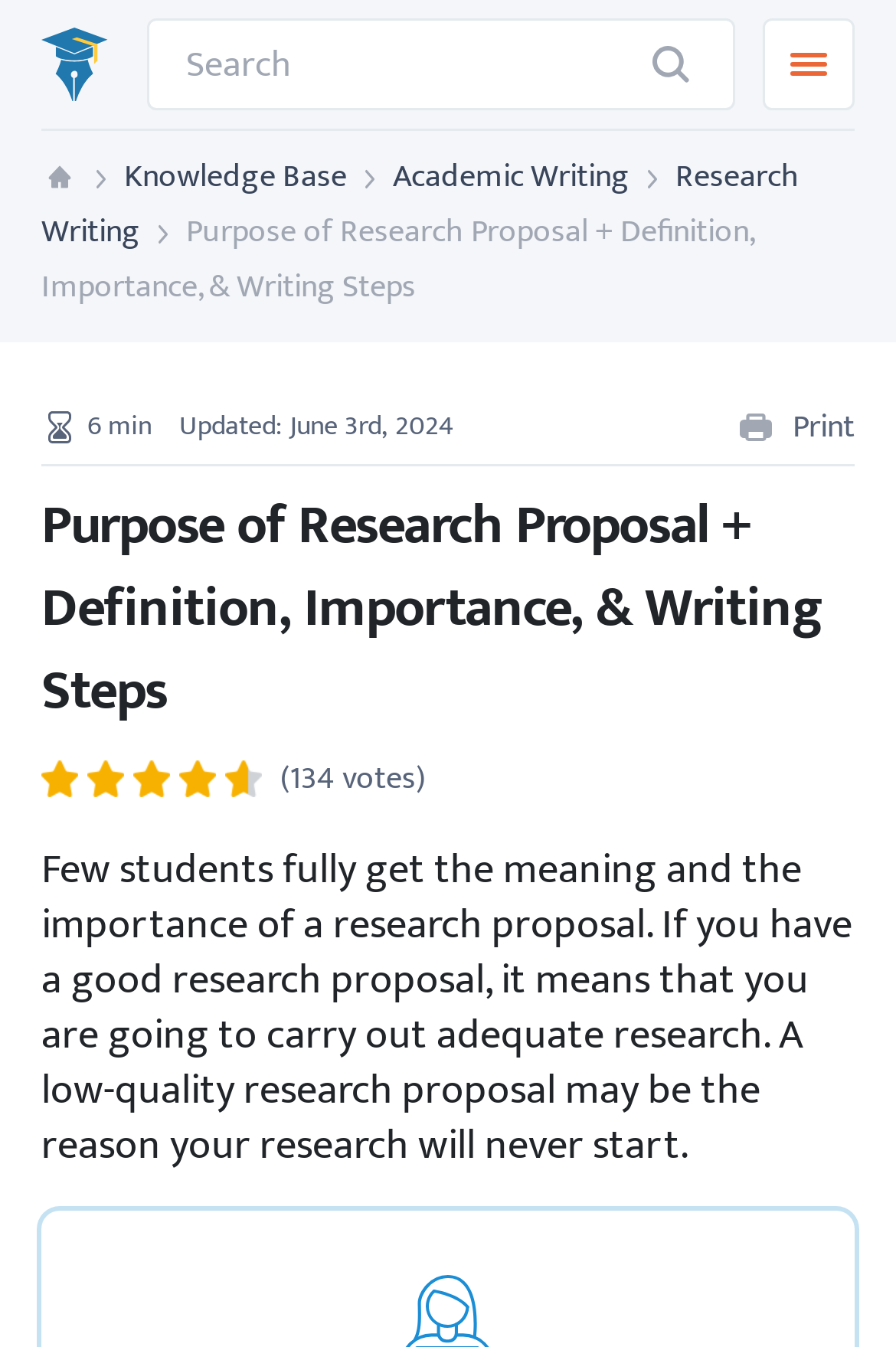Provide the bounding box for the UI element matching this description: "title="Custom-Writing.org"".

[0.046, 0.02, 0.121, 0.075]